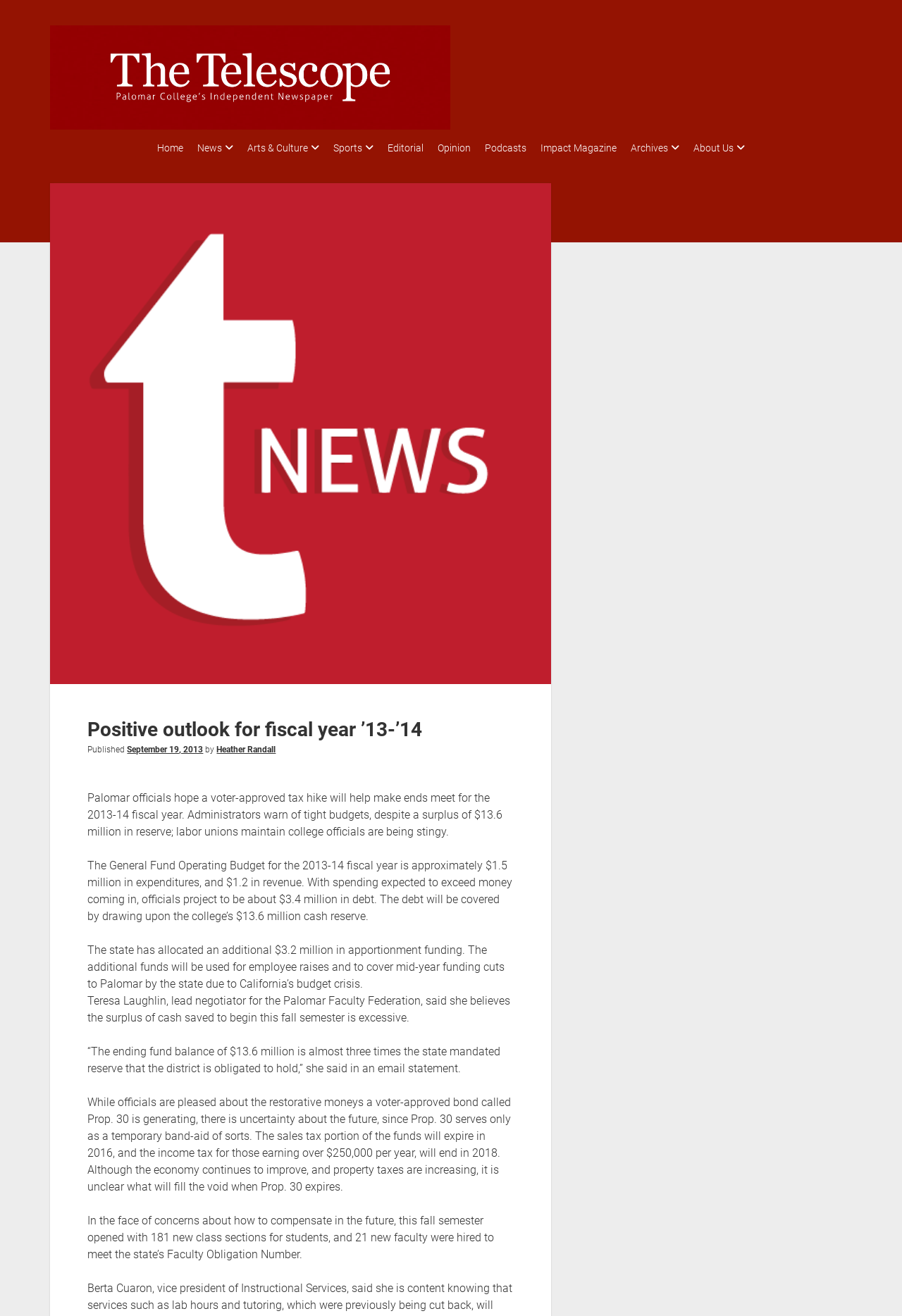Answer the following inquiry with a single word or phrase:
How many new class sections were added for students?

181